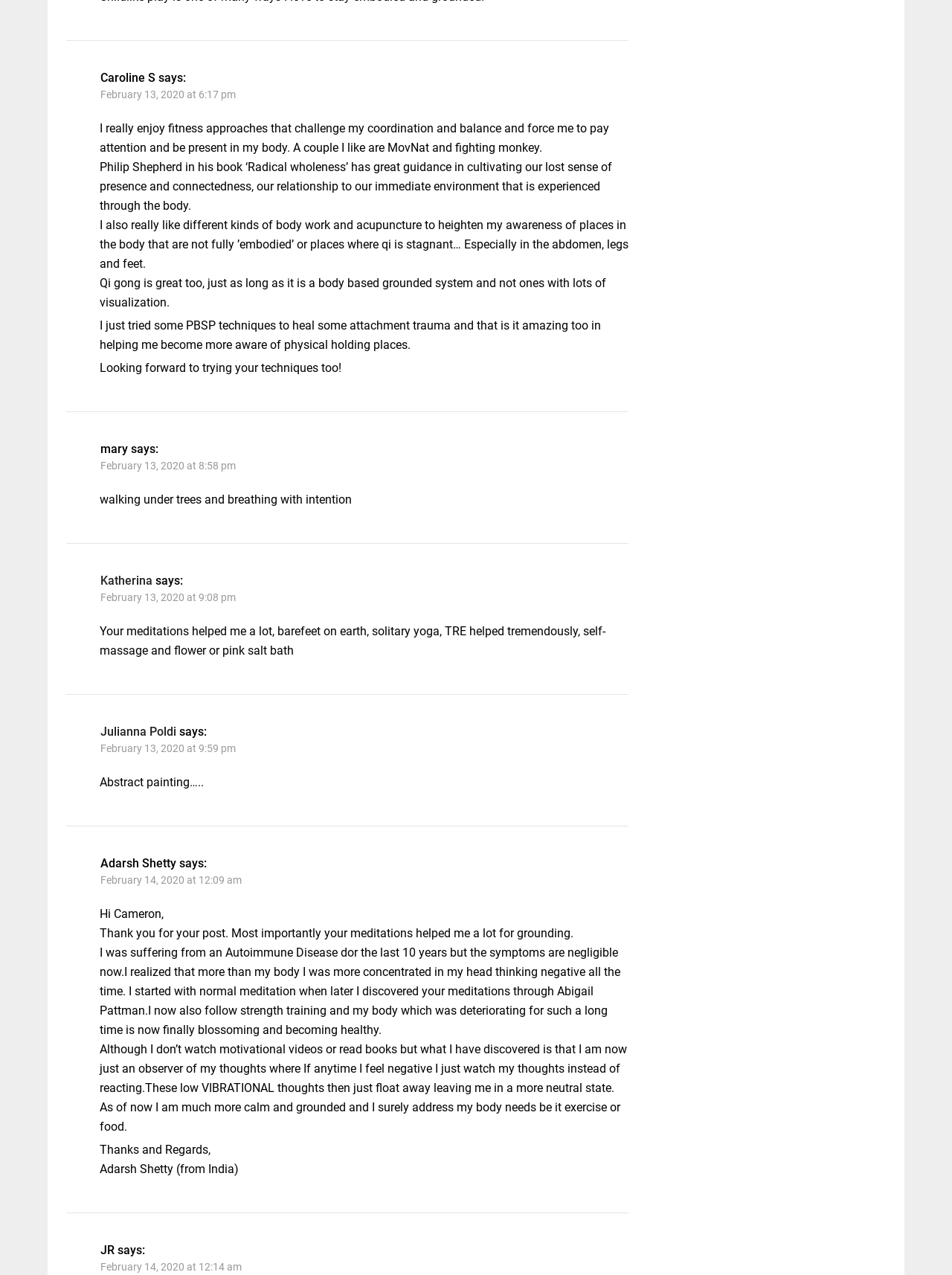What is Julianna Poldi's meditation practice?
Provide a concise answer using a single word or phrase based on the image.

Barefeet on earth